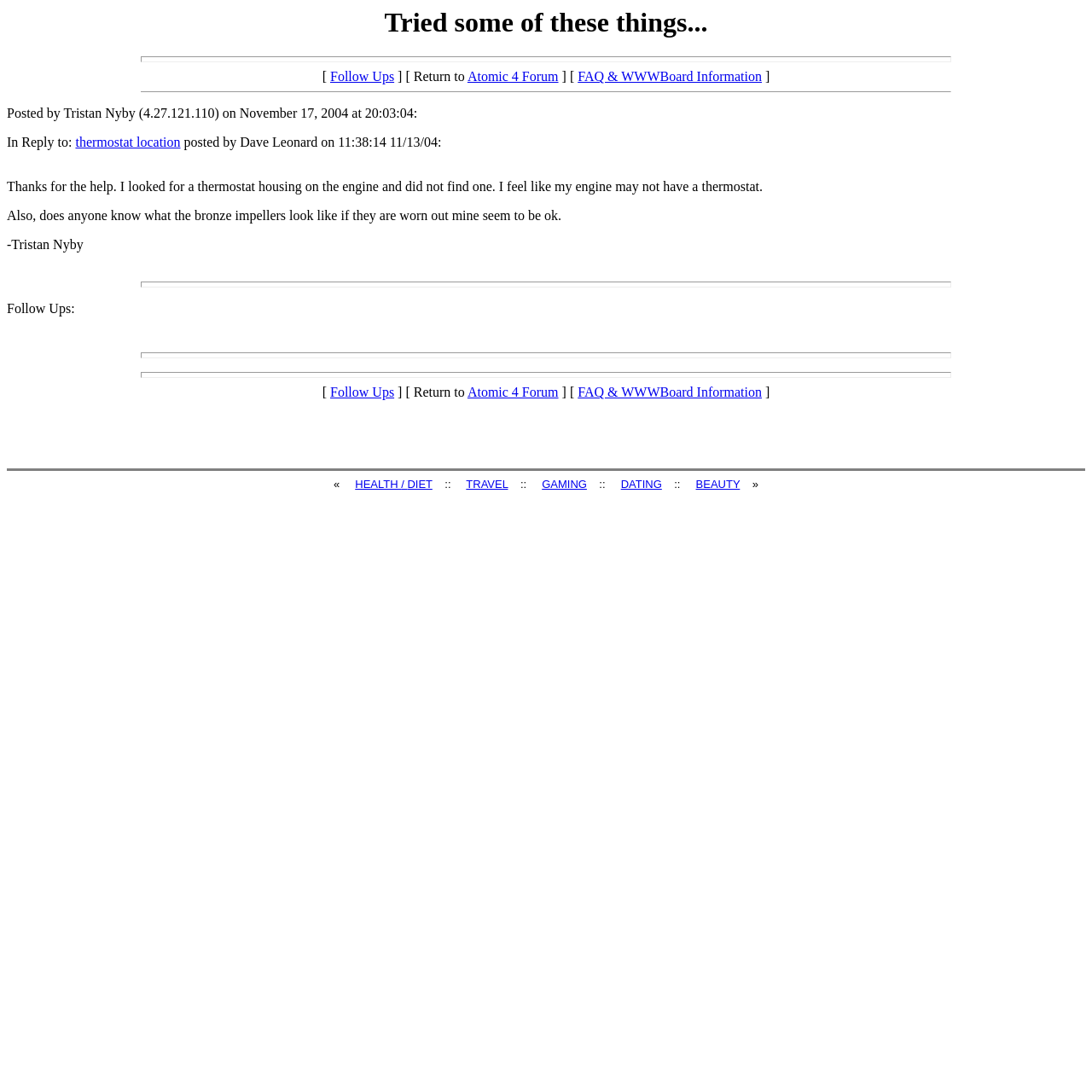Provide the bounding box coordinates, formatted as (top-left x, top-left y, bottom-right x, bottom-right y), with all values being floating point numbers between 0 and 1. Identify the bounding box of the UI element that matches the description: FAQ & WWWBoard Information

[0.529, 0.064, 0.698, 0.077]